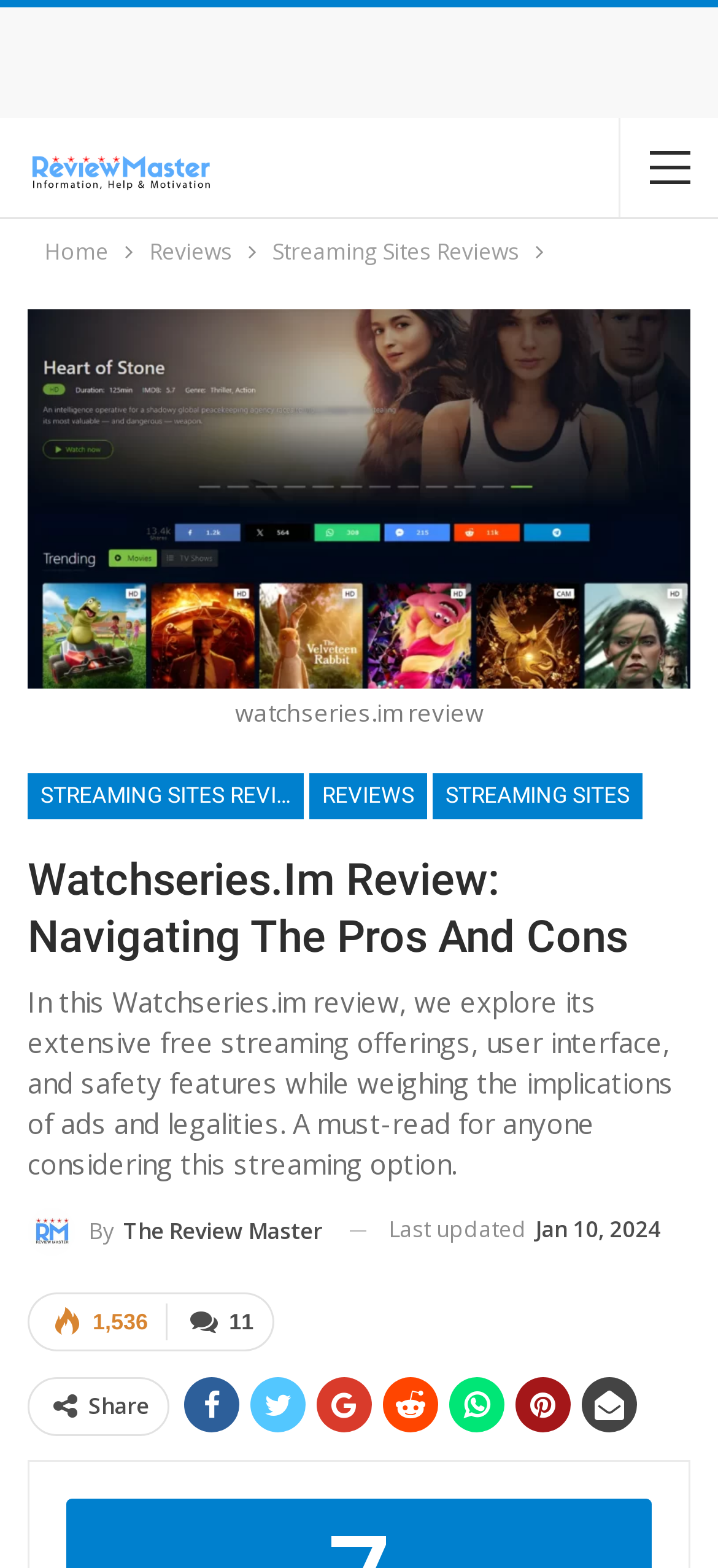Describe the webpage in detail, including text, images, and layout.

The webpage is a review of Watchseries.im, a streaming site. At the top left, there is an image of "The Review Master" logo. Below it, there is a navigation bar with breadcrumbs, containing links to "Home", "Reviews", and "Streaming Sites Reviews". 

On the left side, there is a figure with a link to "watchseries.im" and an image of the website's logo. Below the image, there is a figcaption with the text "watchseries.im review". 

To the right of the figure, there are three links: "STREAMING SITES REVIEWS", "REVIEWS", and "STREAMING SITES". 

Below these links, there is a heading that reads "Watchseries.Im Review: Navigating The Pros And Cons". 

Following the heading, there is a paragraph of text that summarizes the review, discussing the website's free streaming offerings, user interface, and safety features. 

Below the paragraph, there is a link to the author, "By The Review Master", and a timestamp indicating when the review was last updated, "Jan 10, 2024". 

On the right side, there are several links and text elements, including a link to "11", a text element displaying "1,536", a "Share" button, and several social media links represented by icons.